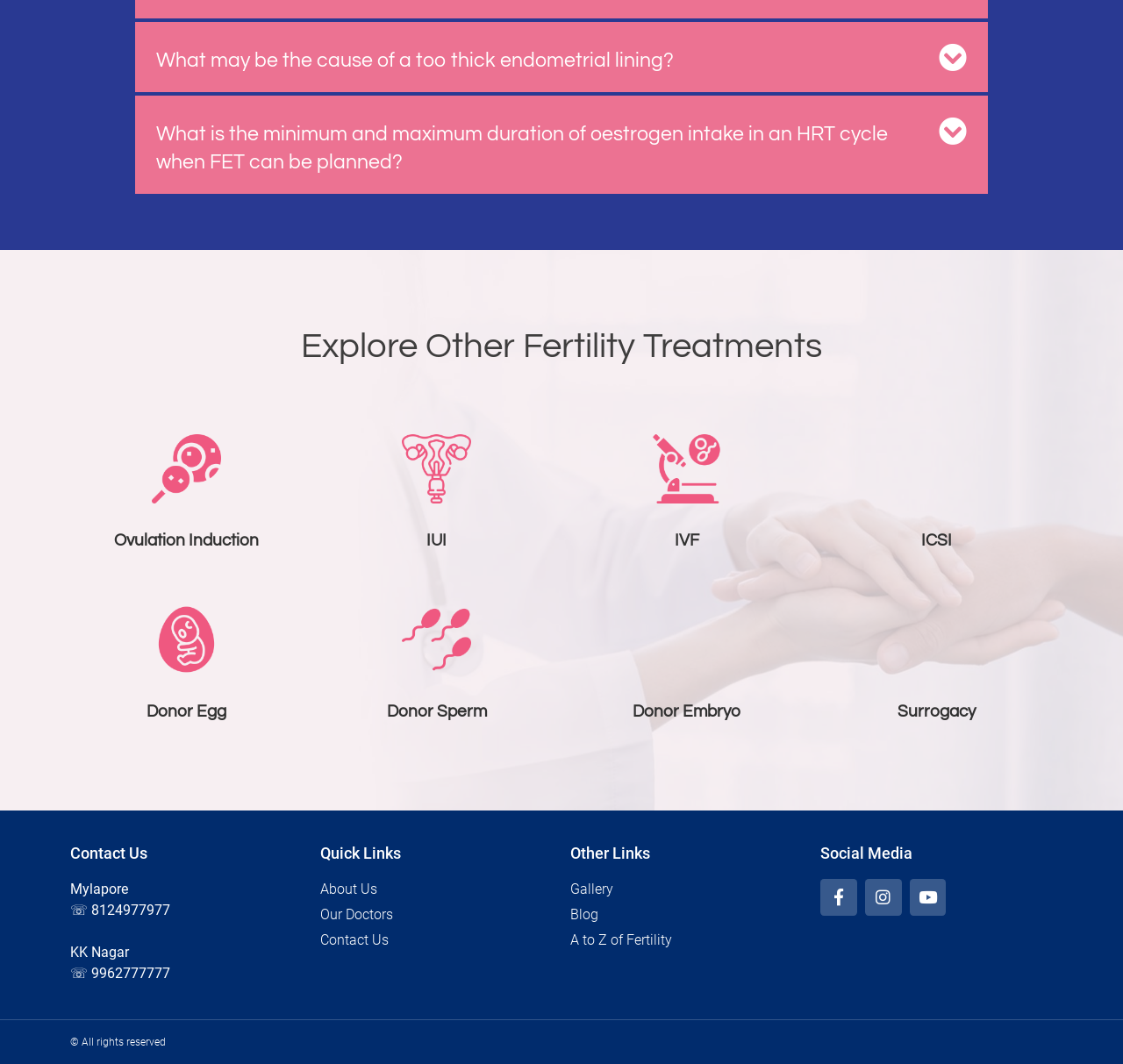Use the information in the screenshot to answer the question comprehensively: How many locations are mentioned for contacting?

There are two locations mentioned for contacting, namely Mylapore and KK Nagar, each with a corresponding phone number.